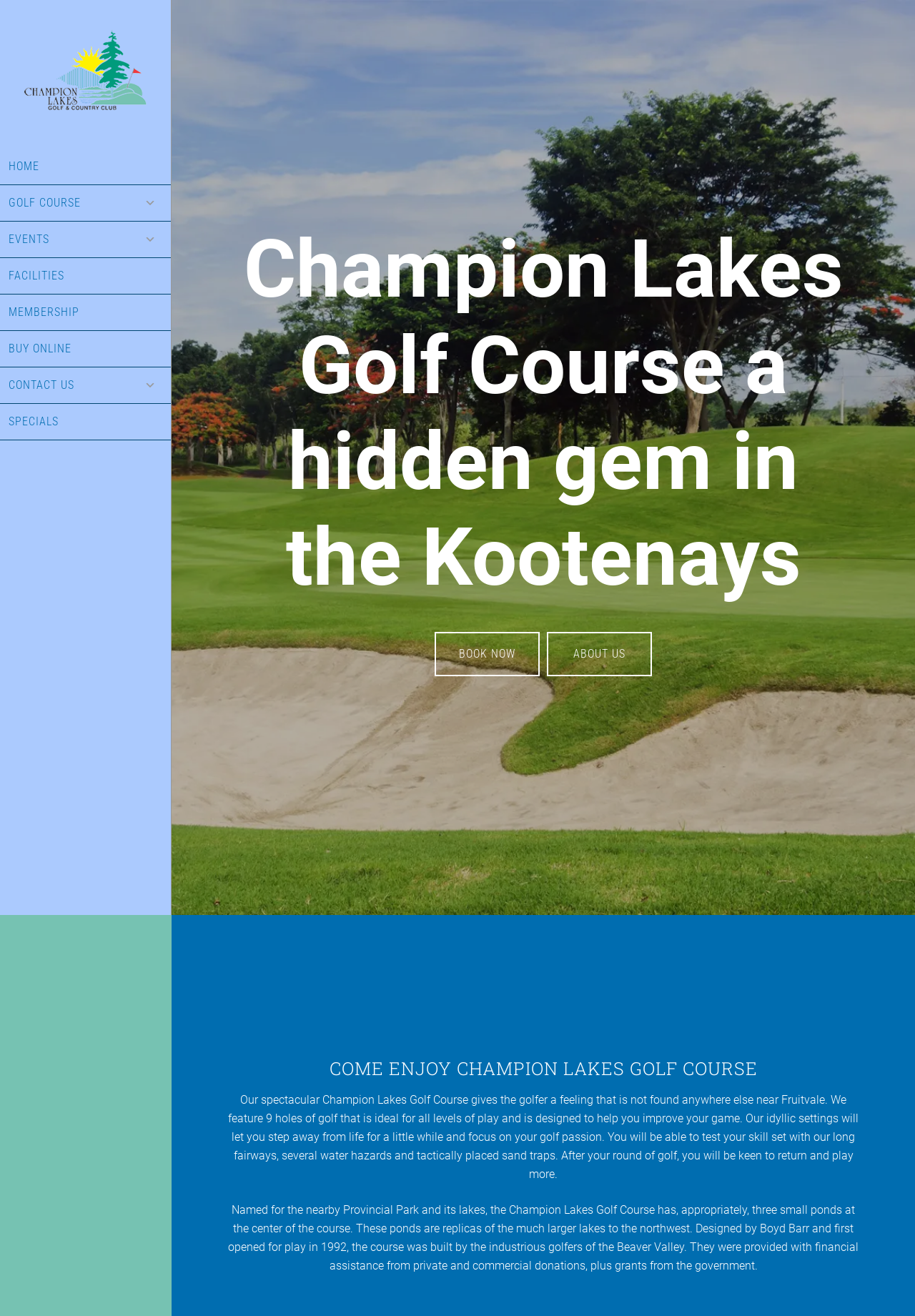Refer to the image and provide an in-depth answer to the question: 
What is the location of the course?

The location of the course can be found in the StaticText element 'Our spectacular Champion Lakes Golf Course gives the golfer a feeling that is not found anywhere else near Fruitvale.' which mentions the course's proximity to Fruitvale.